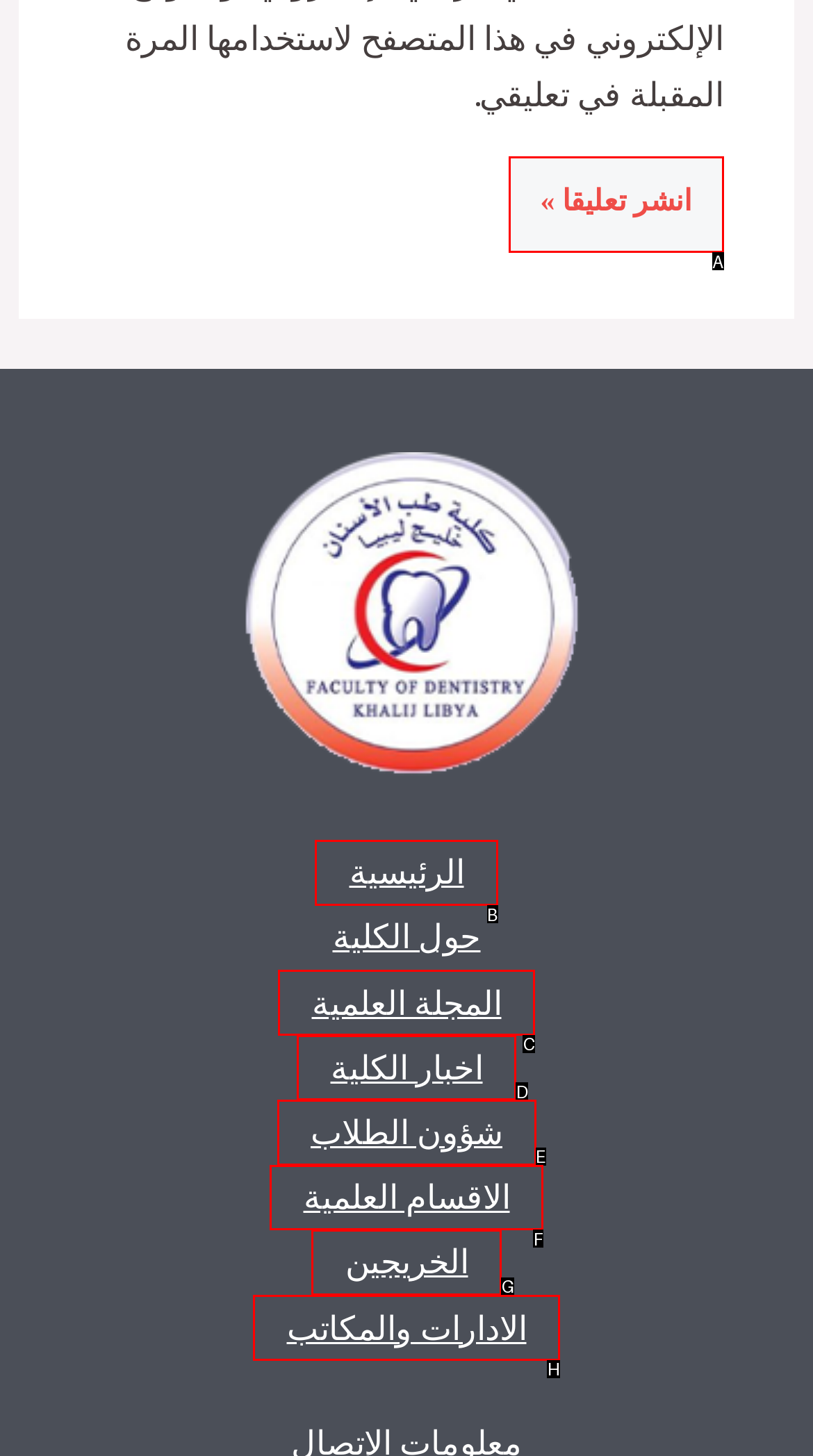Identify the correct HTML element to click for the task: go to homepage. Provide the letter of your choice.

B